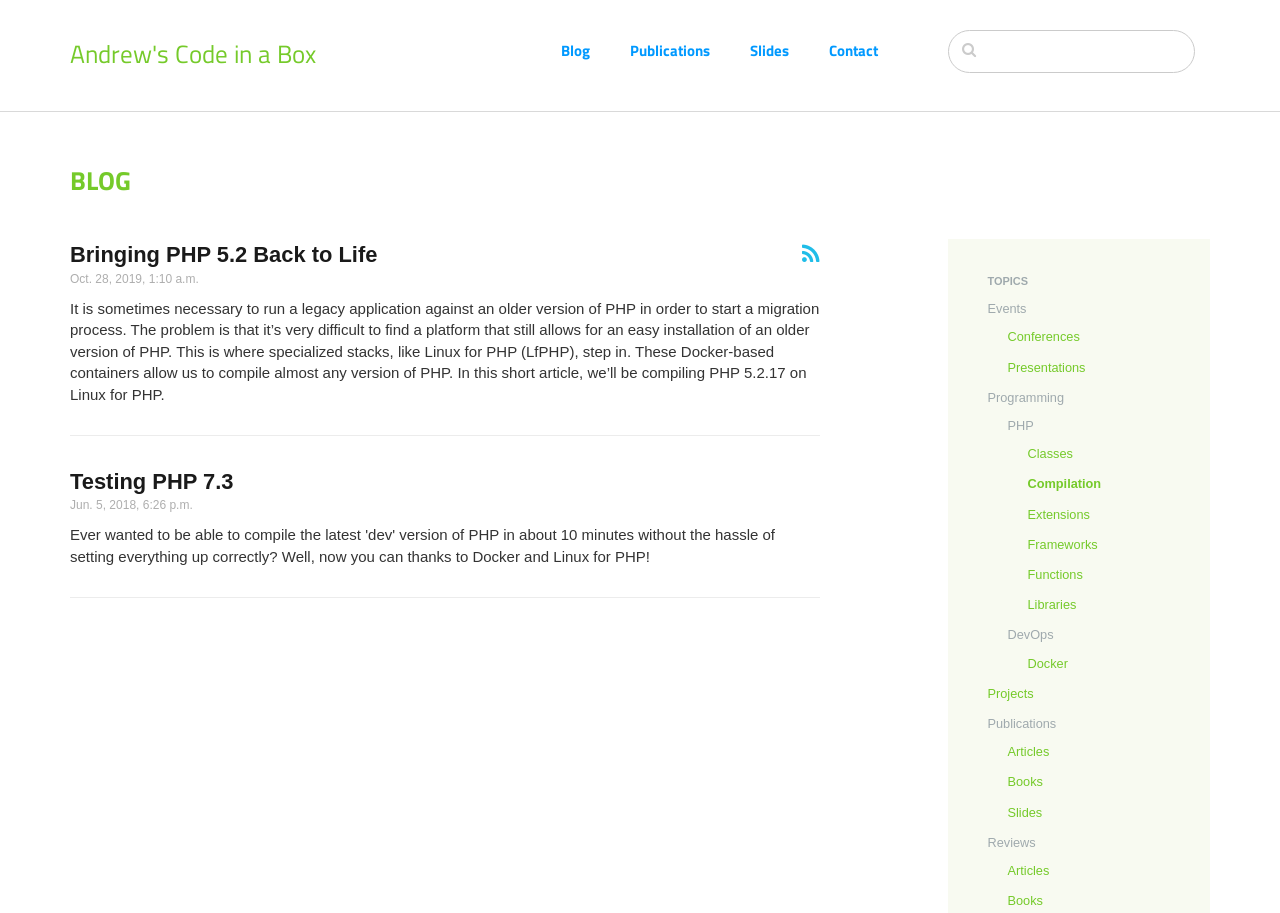What is the topic of the first blog article?
Please respond to the question with as much detail as possible.

I looked at the first blog article link 'Bringing PHP 5.2 Back to Life' and its corresponding text, which mentions compiling PHP 5.2.17, so the topic of the first blog article is PHP.